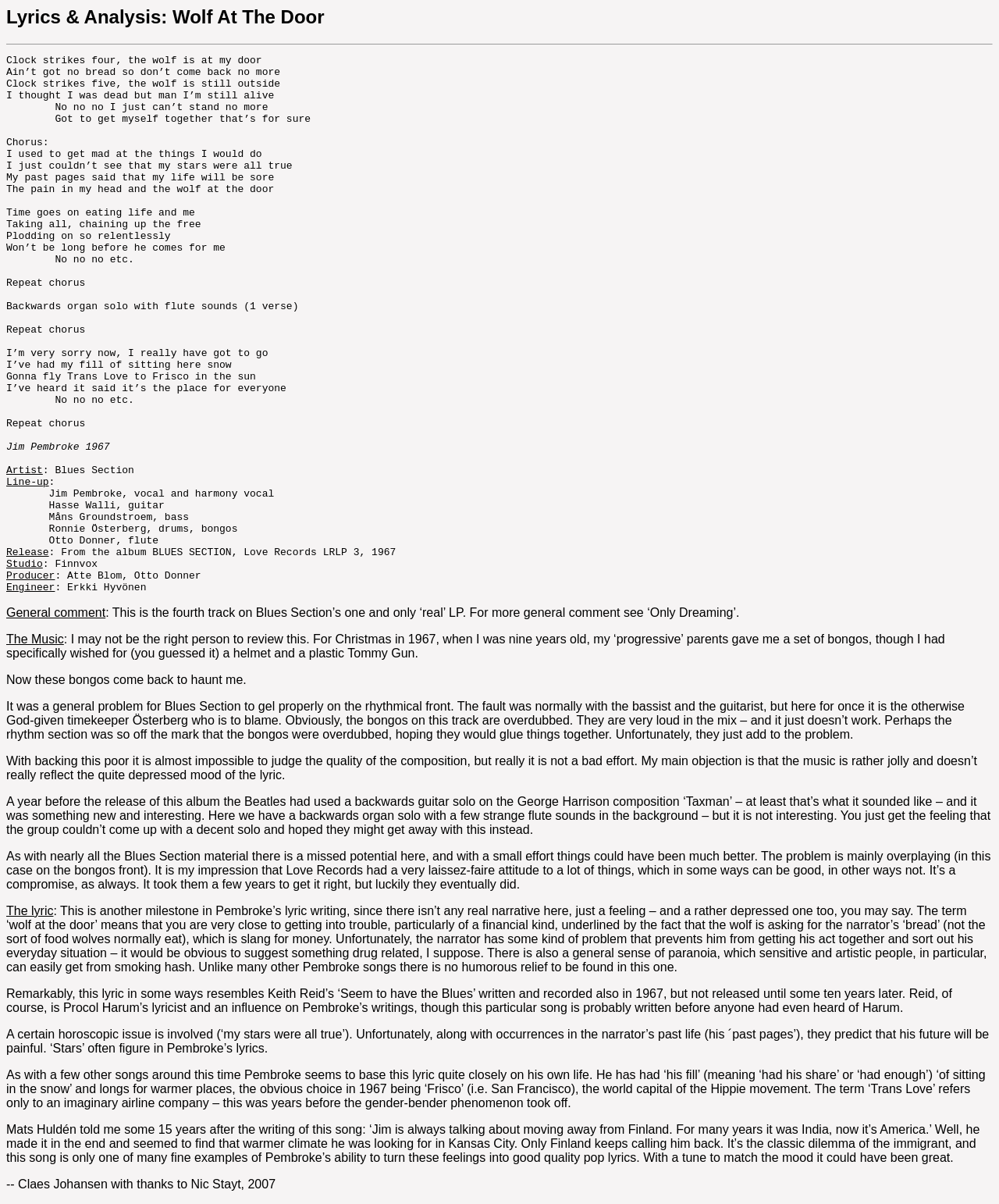What is the song title?
We need a detailed and exhaustive answer to the question. Please elaborate.

The song title is obtained from the heading 'Lyrics & Analysis: Wolf At The Door' at the top of the webpage.